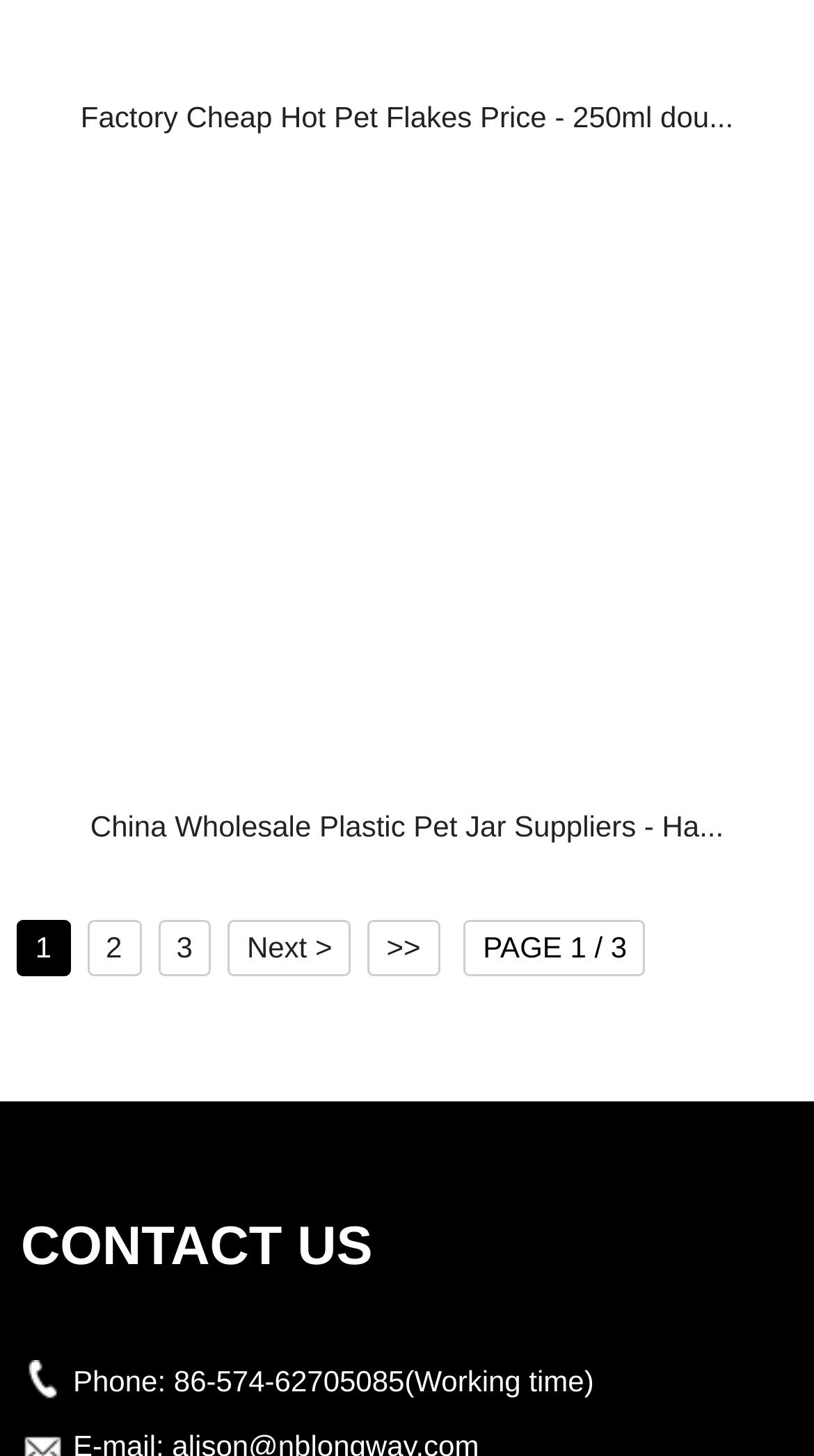What is the current page number?
Refer to the image and provide a detailed answer to the question.

I found the text 'PAGE 1 / 3' on the webpage, which indicates that the current page number is 1.